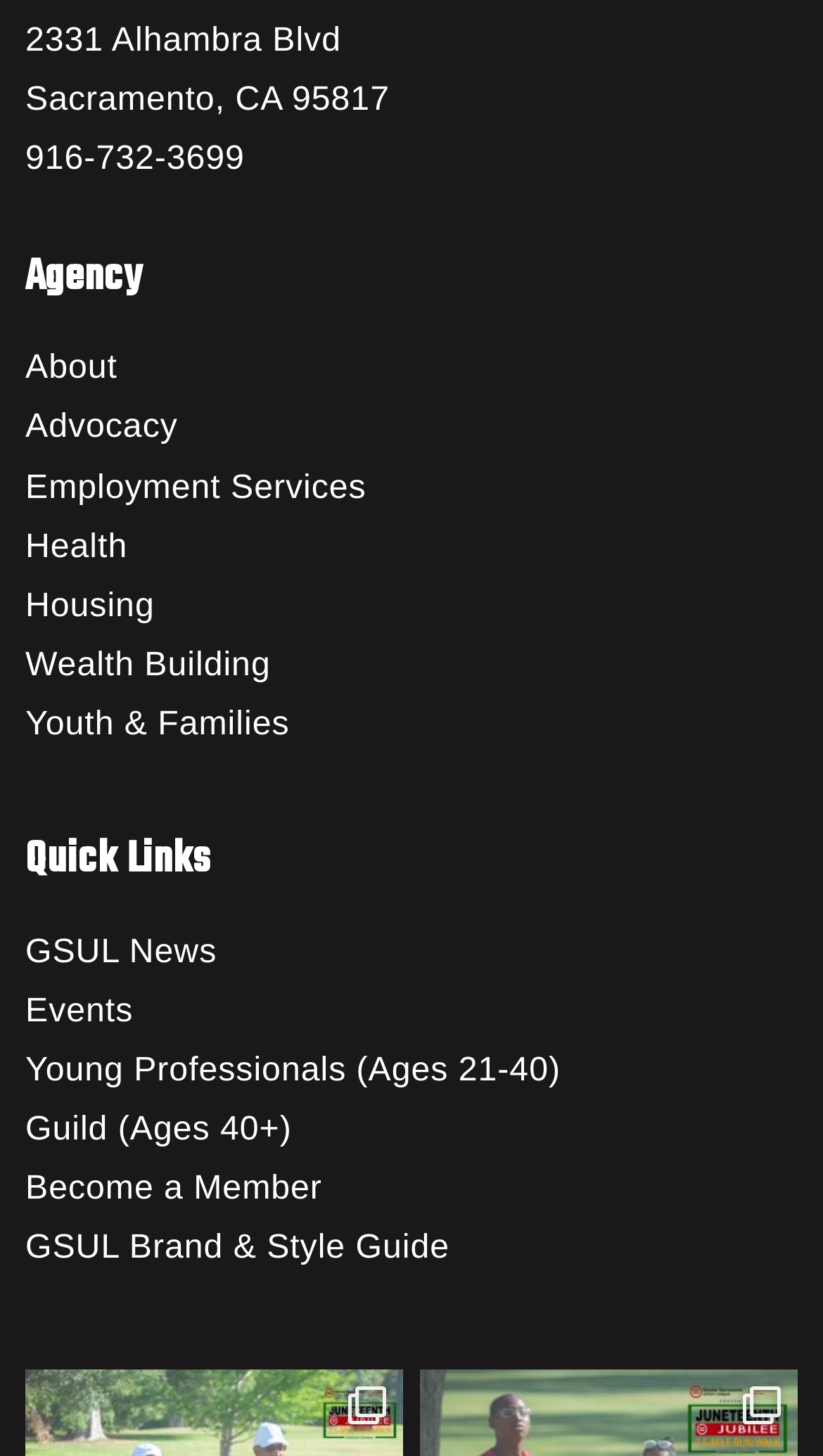What is the phone number of the agency?
Please give a detailed and thorough answer to the question, covering all relevant points.

I found the phone number by looking at the link element that contains the phone number, which is '916-732-3699'.